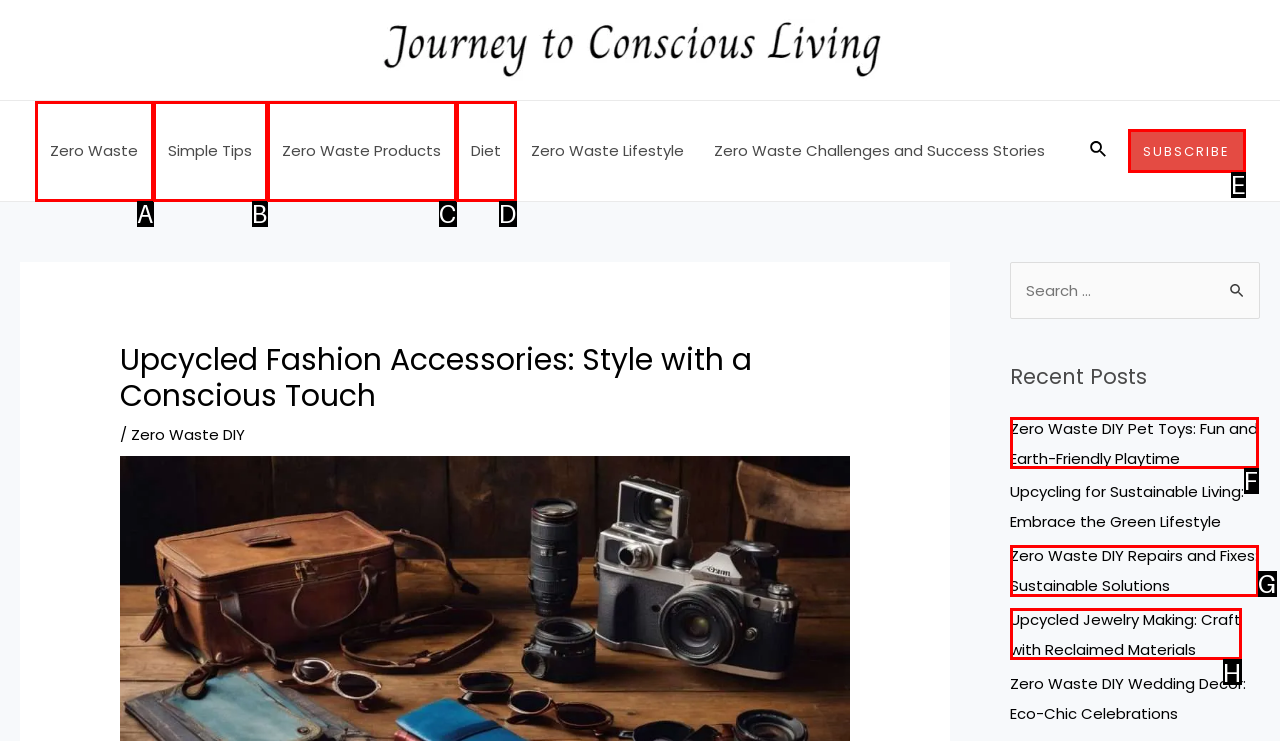Identify which HTML element aligns with the description: Diet
Answer using the letter of the correct choice from the options available.

D